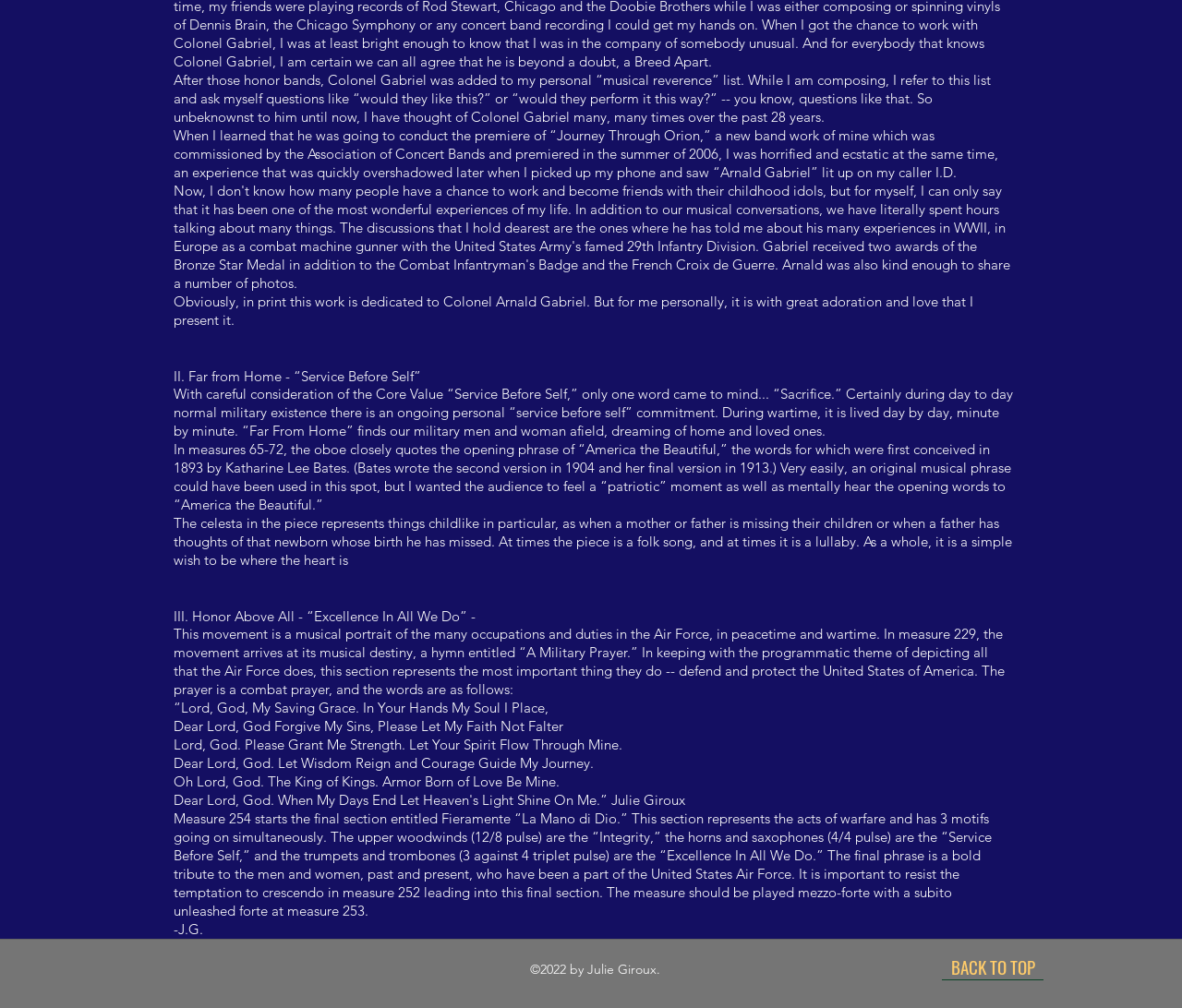Answer this question using a single word or a brief phrase:
Who is the composer of the music piece?

J.G.